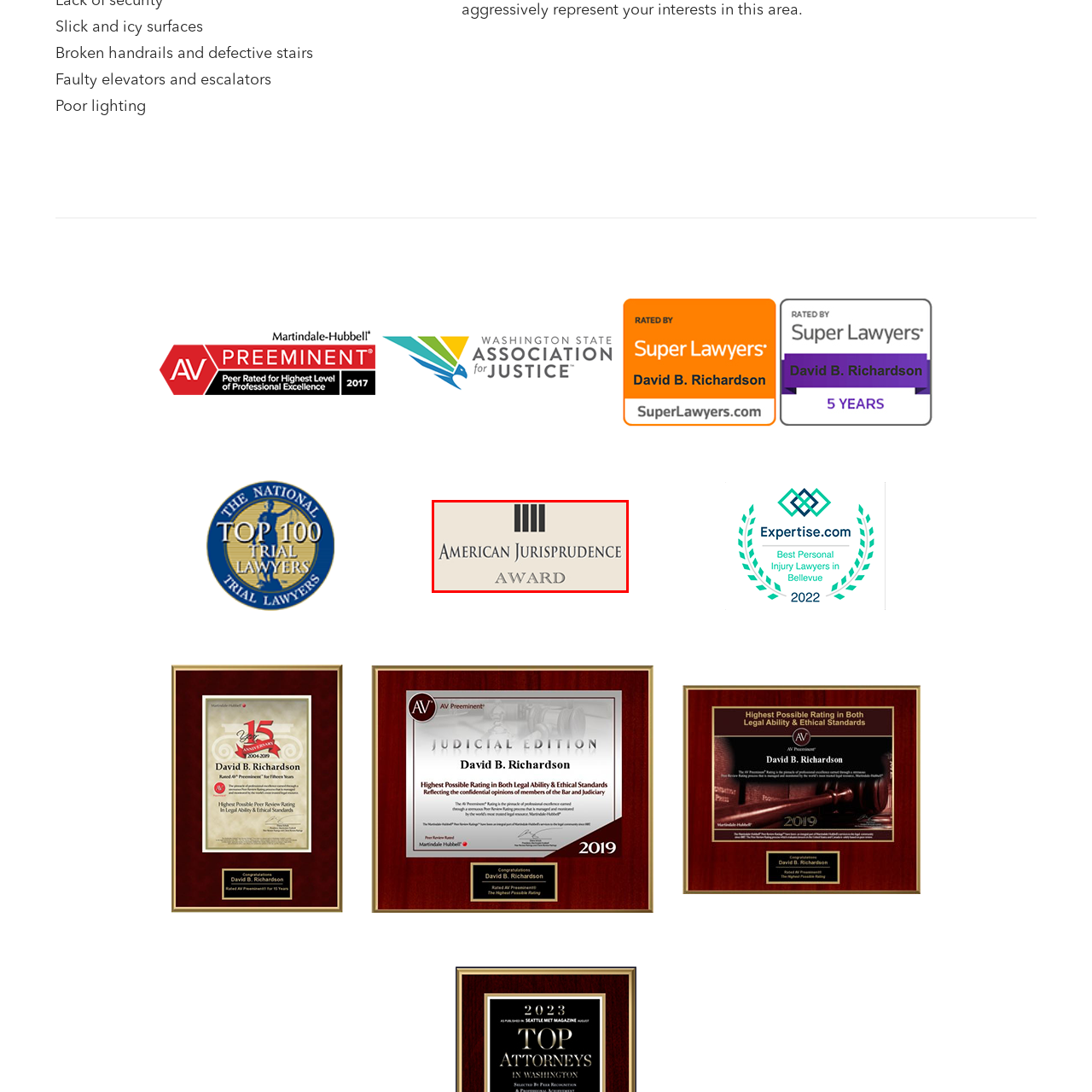Focus on the part of the image that is marked with a yellow outline and respond in detail to the following inquiry based on what you observe: 
What font style is used for the title?

The caption states that the title 'AMERICAN JURISPRUDENCE' is written in a refined serif font, which conveys a sense of authority and respect within the legal field.